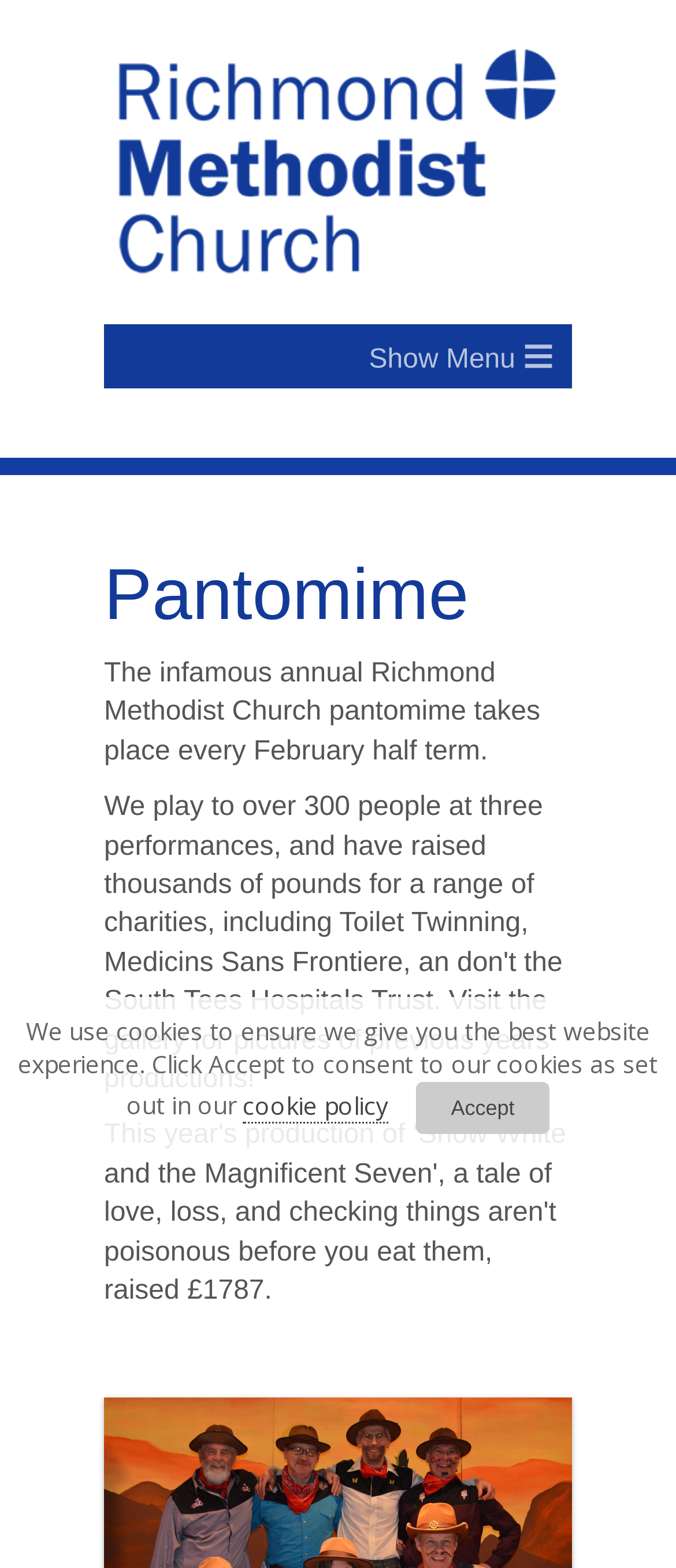Give a one-word or short phrase answer to this question: 
What event takes place every February half term?

Pantomime